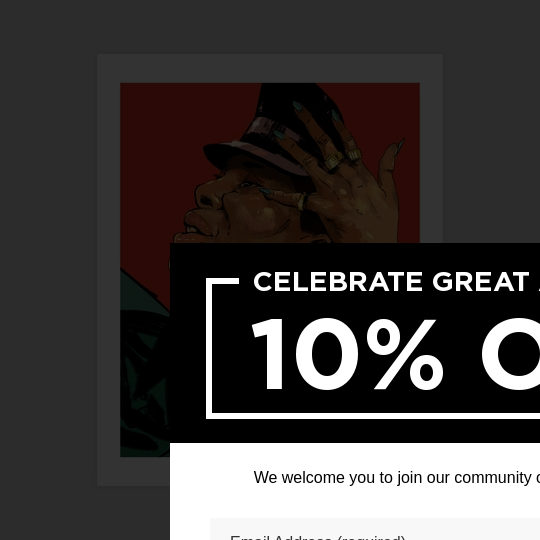What is the tone of the figure's expression in the art print? Based on the screenshot, please respond with a single word or phrase.

Bold and confident